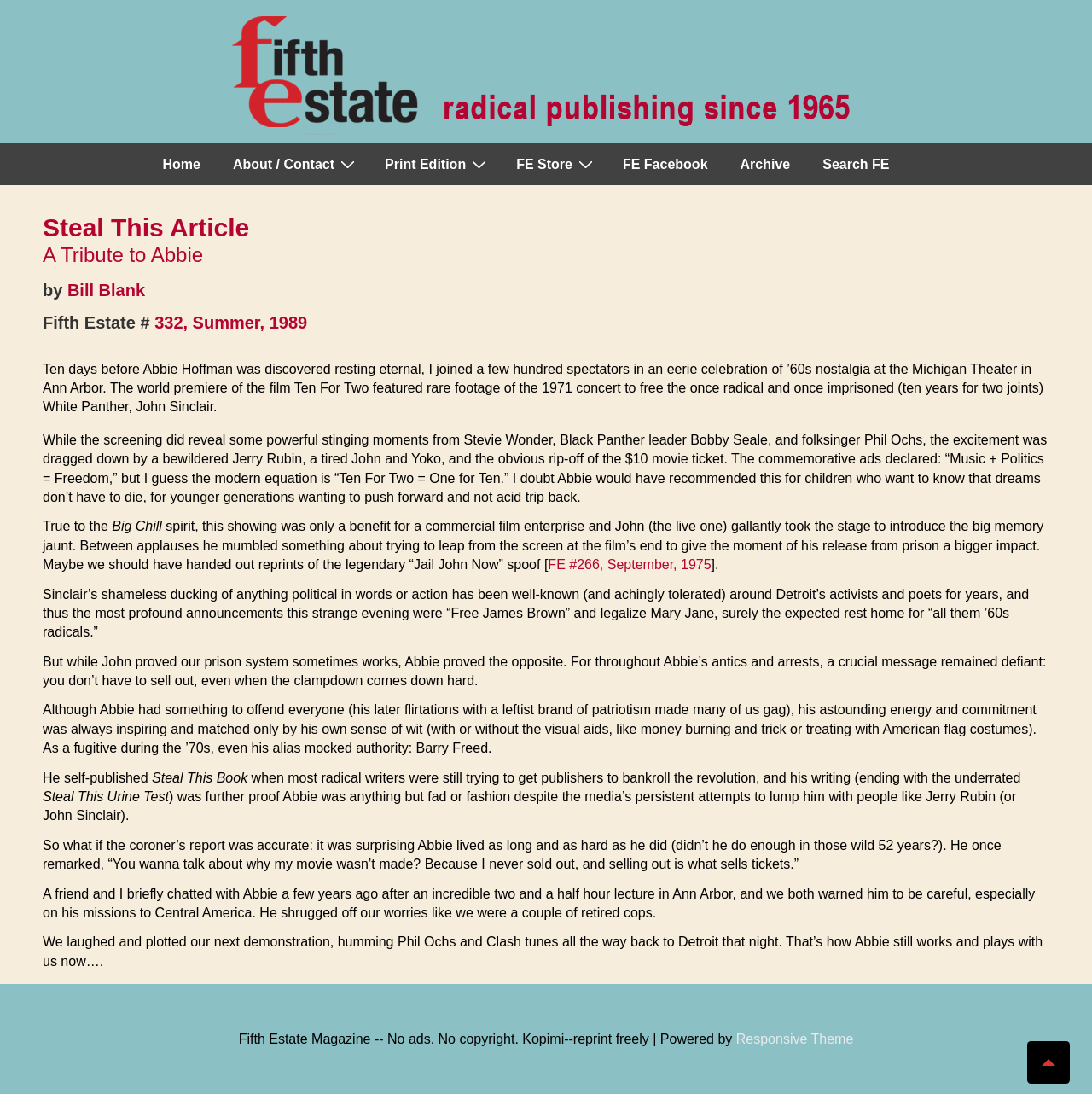What is the color of the Fifth Estate logo's initials?
Examine the image and give a concise answer in one word or a short phrase.

red